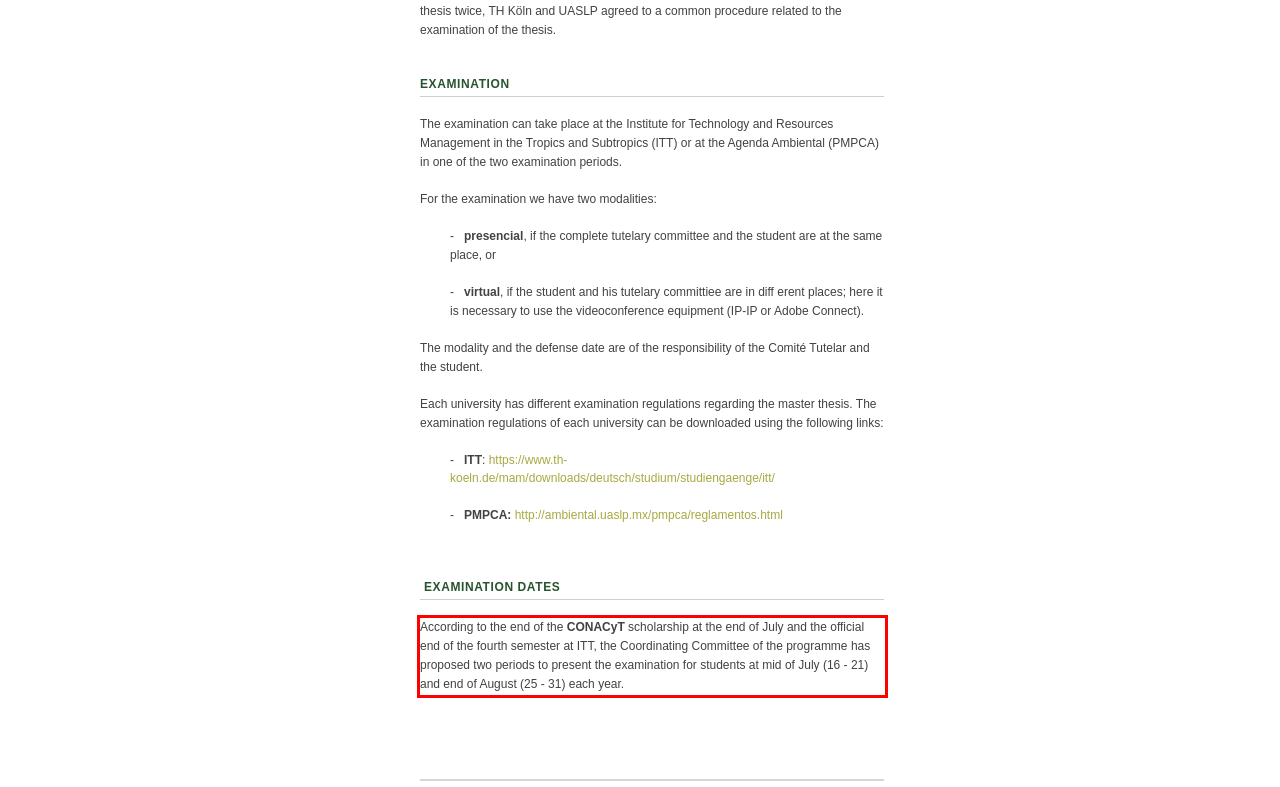Within the provided webpage screenshot, find the red rectangle bounding box and perform OCR to obtain the text content.

According to the end of the CONACyT scholarship at the end of July and the official end of the fourth semester at ITT, the Coordinating Committee of the programme has proposed two periods to present the examination for students at mid of July (16 - 21) and end of August (25 - 31) each year.